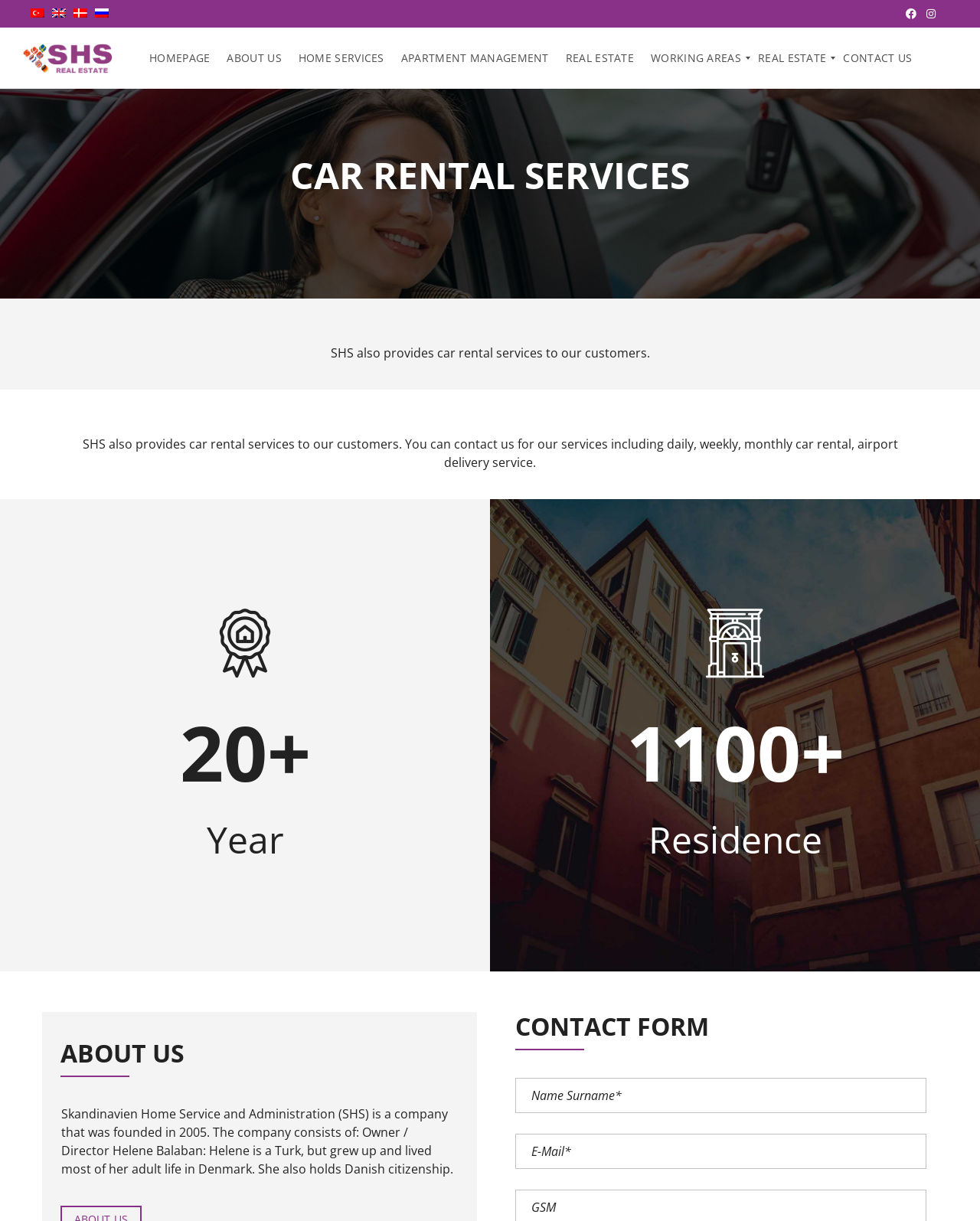Identify the bounding box coordinates of the section that should be clicked to achieve the task described: "Contact us for car rental services".

[0.856, 0.023, 0.944, 0.073]